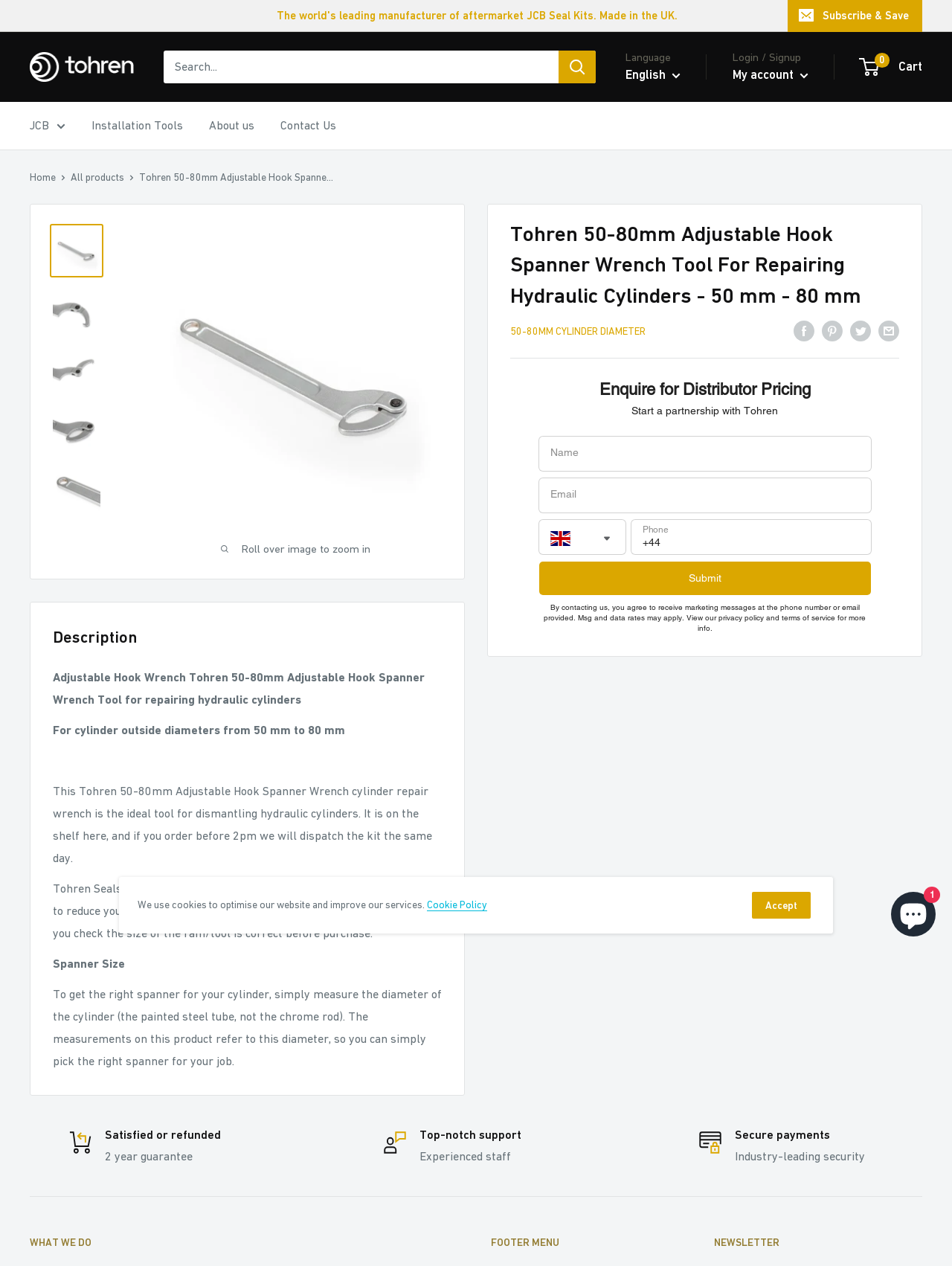Please find the bounding box coordinates of the element's region to be clicked to carry out this instruction: "Enquire for distributor pricing".

[0.564, 0.297, 0.916, 0.501]